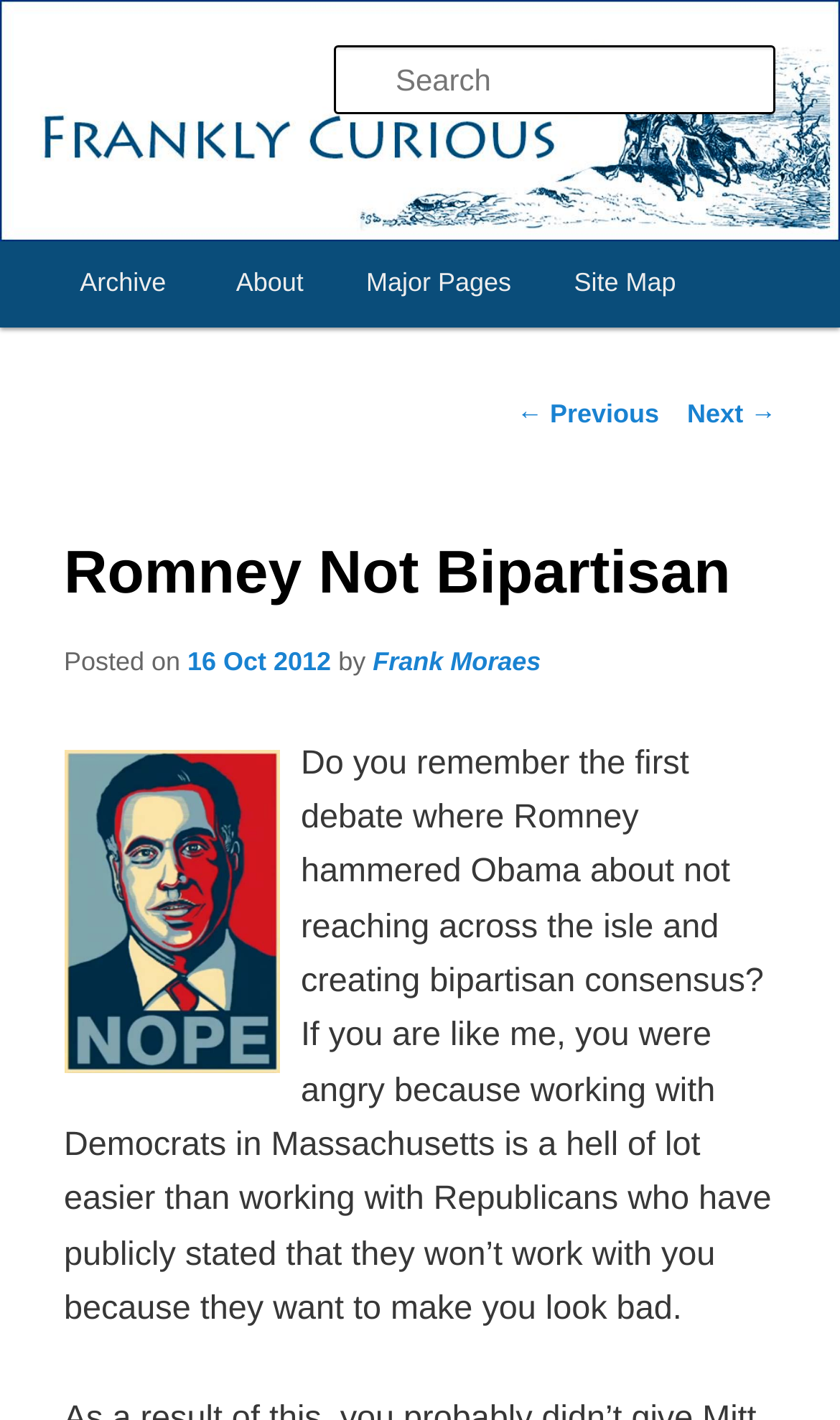Extract the bounding box for the UI element that matches this description: "Archive".

[0.051, 0.17, 0.244, 0.231]